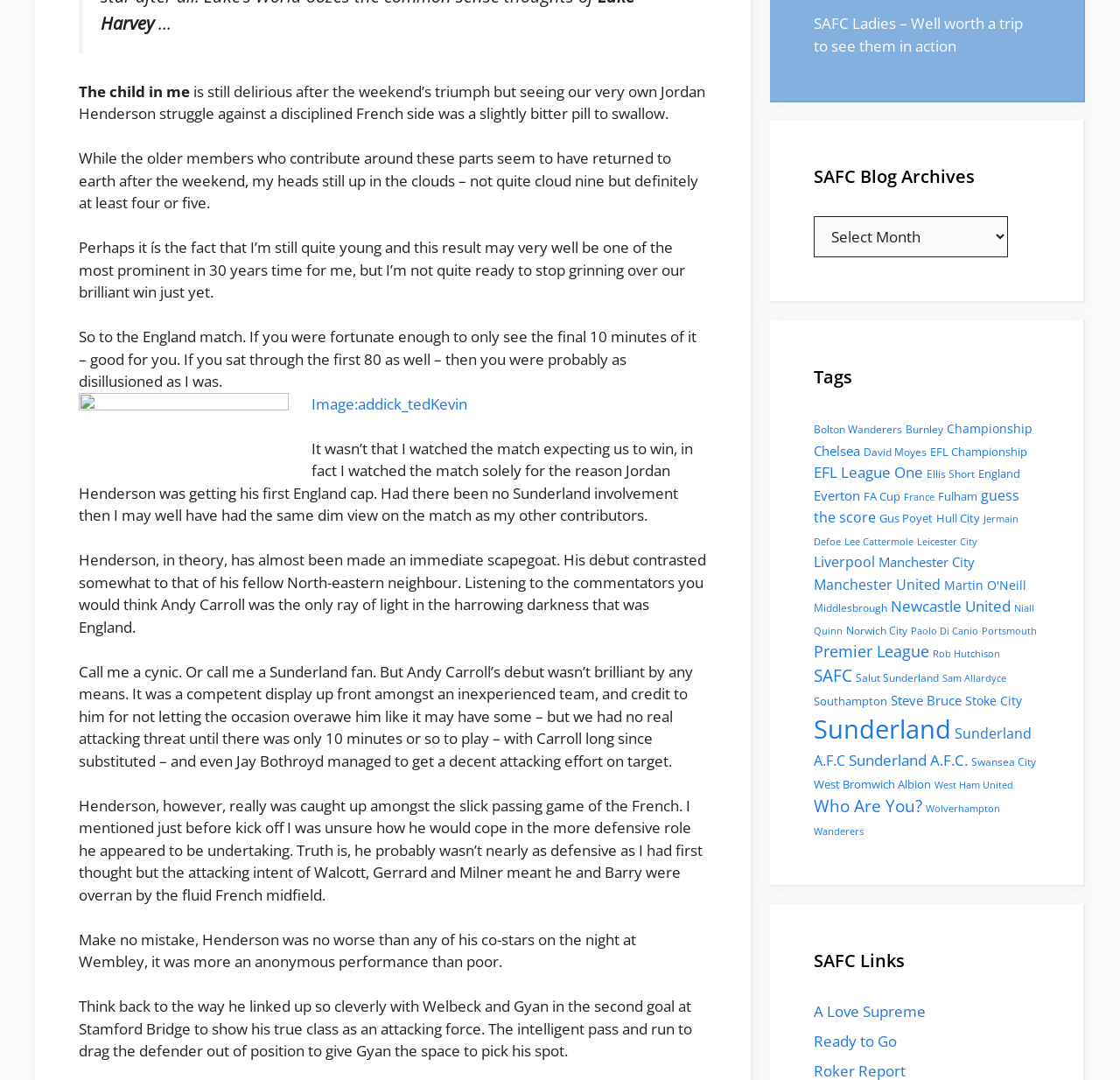Determine the bounding box for the UI element described here: "A Love Supreme".

[0.727, 0.927, 0.827, 0.946]